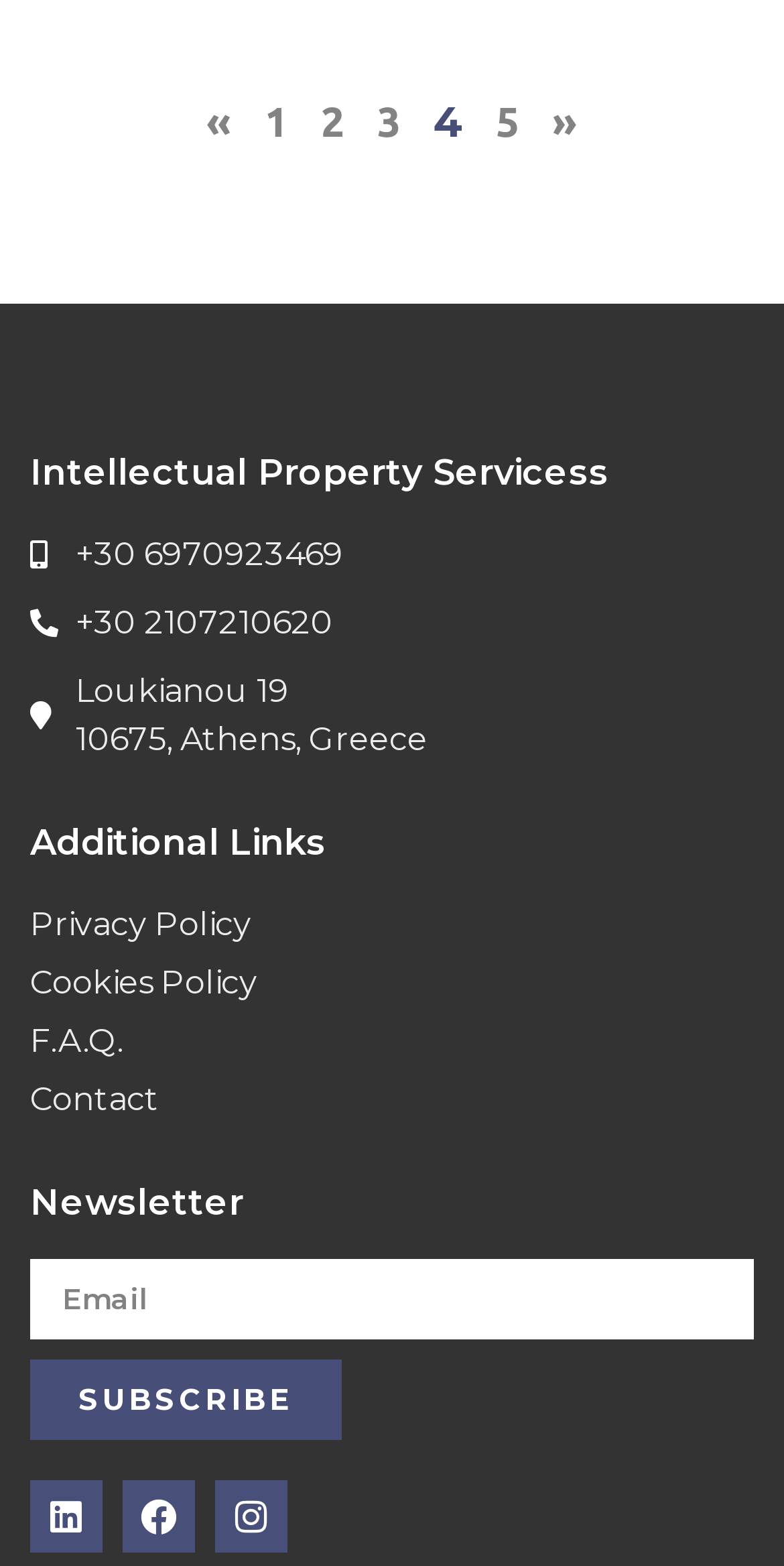Locate the bounding box coordinates of the element to click to perform the following action: 'Read the Privacy Policy'. The coordinates should be given as four float values between 0 and 1, in the form of [left, top, right, bottom].

[0.038, 0.575, 0.962, 0.606]